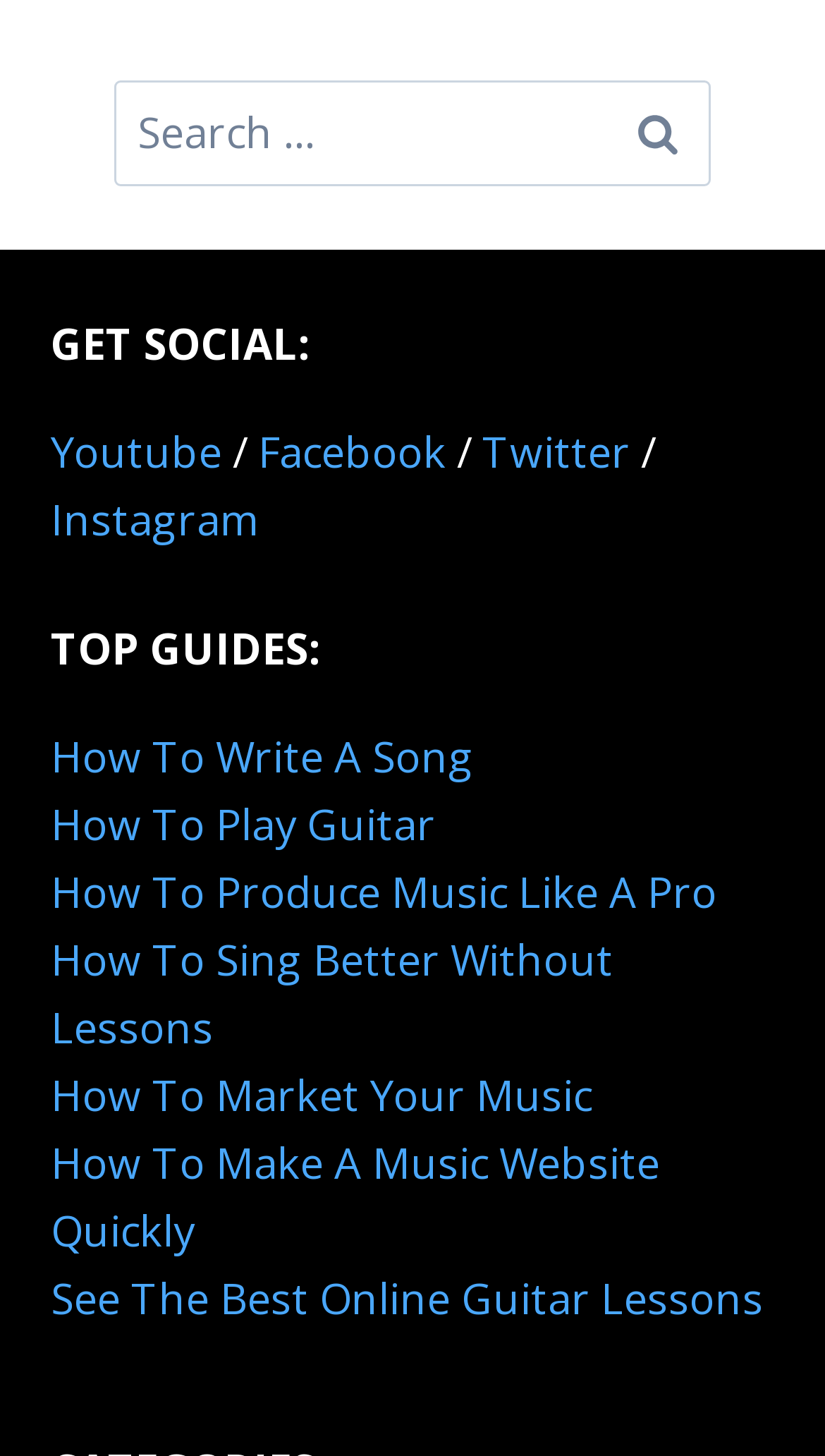Give a concise answer using one word or a phrase to the following question:
What is the purpose of the search box?

To search for something